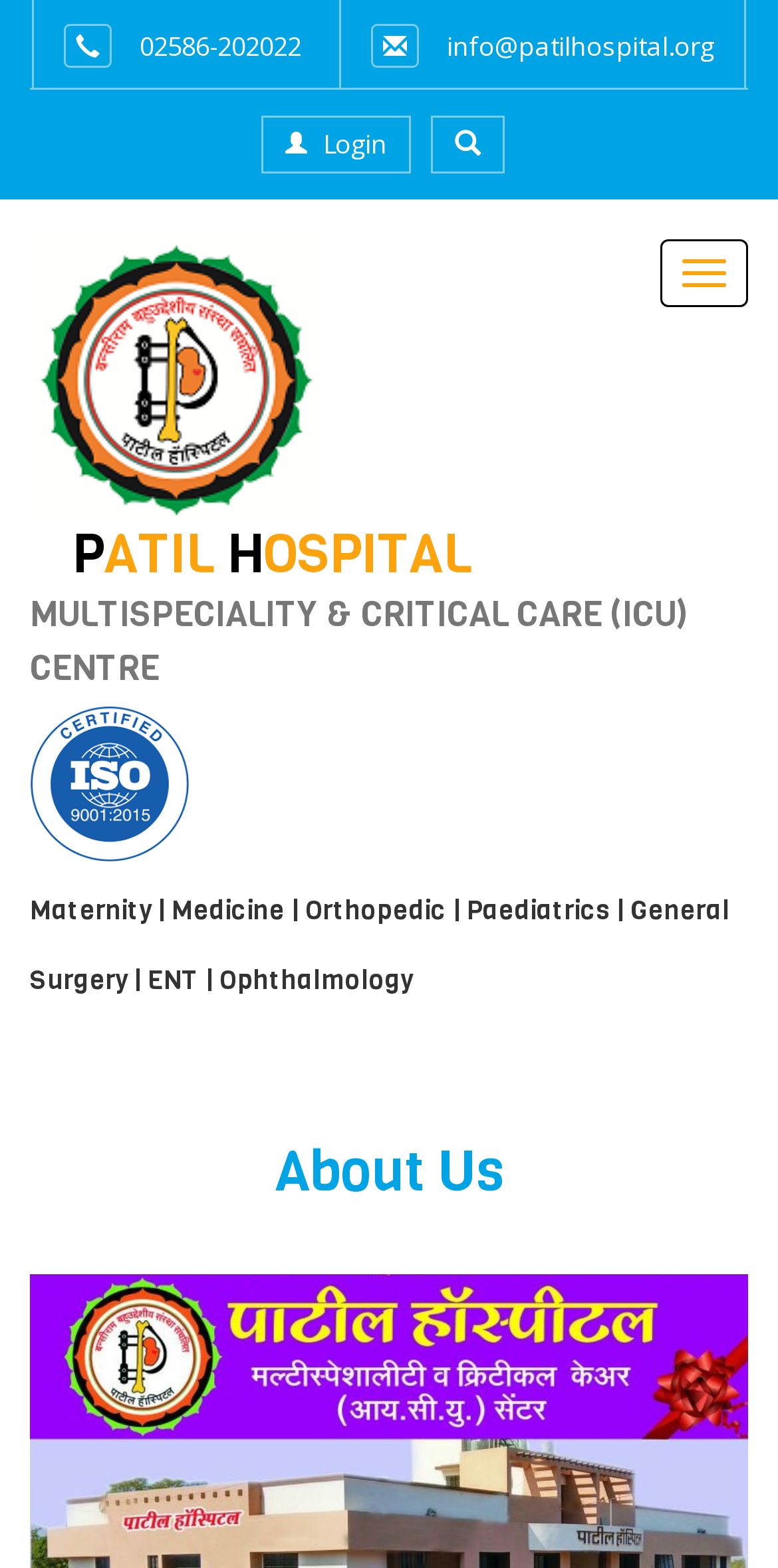Offer an in-depth caption of the entire webpage.

The webpage is about Patil Hospital, located in Chopda, Jalgaon, Maharashtra, India. At the top, there is a section with contact information, including a phone number "02586-202022" and an email address "info@patilhospital.org". Next to the contact information, there is a "Login" link and a small icon represented by "\ue003". 

On the top right, there is a "Toggle navigation" button. Below this section, there is a large heading that spans the entire width of the page, which describes the hospital's services, including Maternity, Medicine, Orthopedic, Paediatrics, General Surgery, ENT, and Ophthalmology. This heading is accompanied by two images, one on the left and one on the right, and a link to the hospital's name. 

Underneath the heading, there is a paragraph of text that lists the hospital's services again. Further down, there is another heading that says "About Us", which is likely a section that provides more information about the hospital's history, mission, and values.